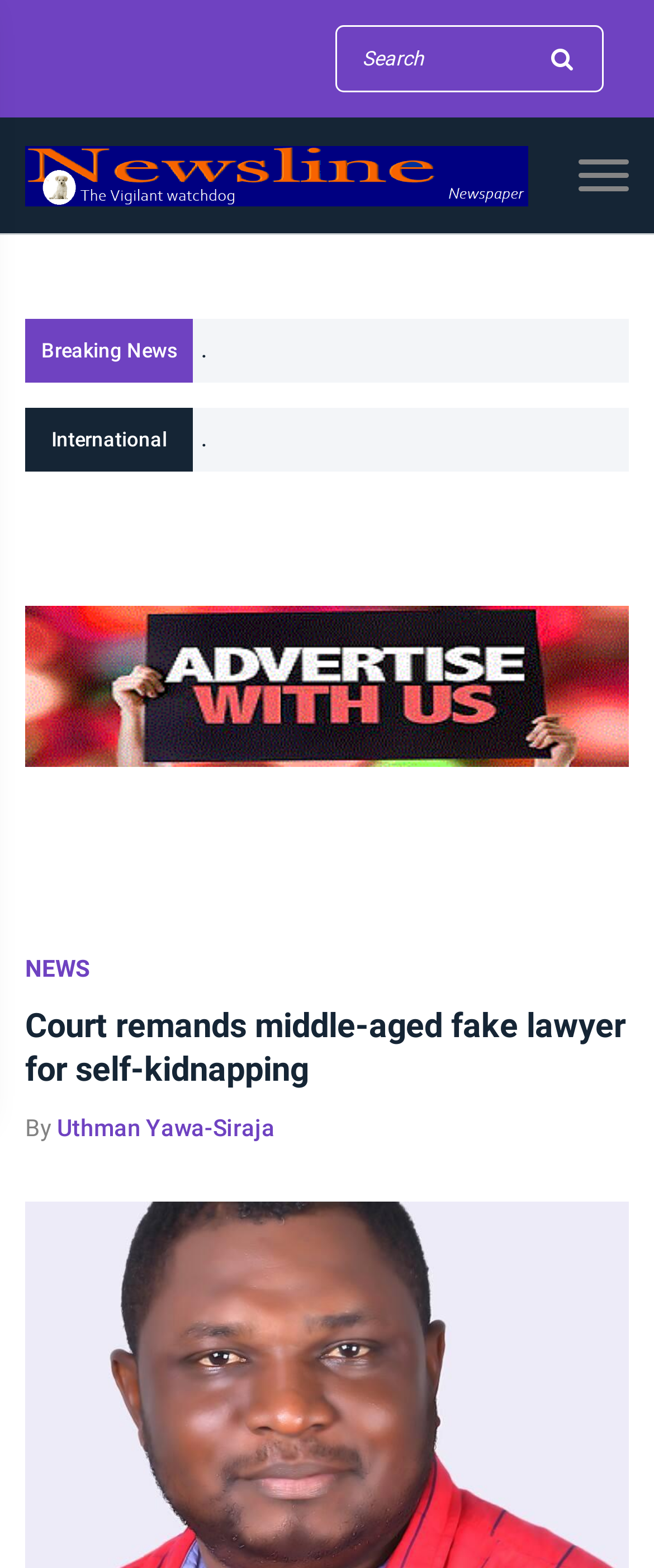Based on the element description, predict the bounding box coordinates (top-left x, top-left y, bottom-right x, bottom-right y) for the UI element in the screenshot: Uthman Yawa-Siraja

[0.087, 0.704, 0.421, 0.734]